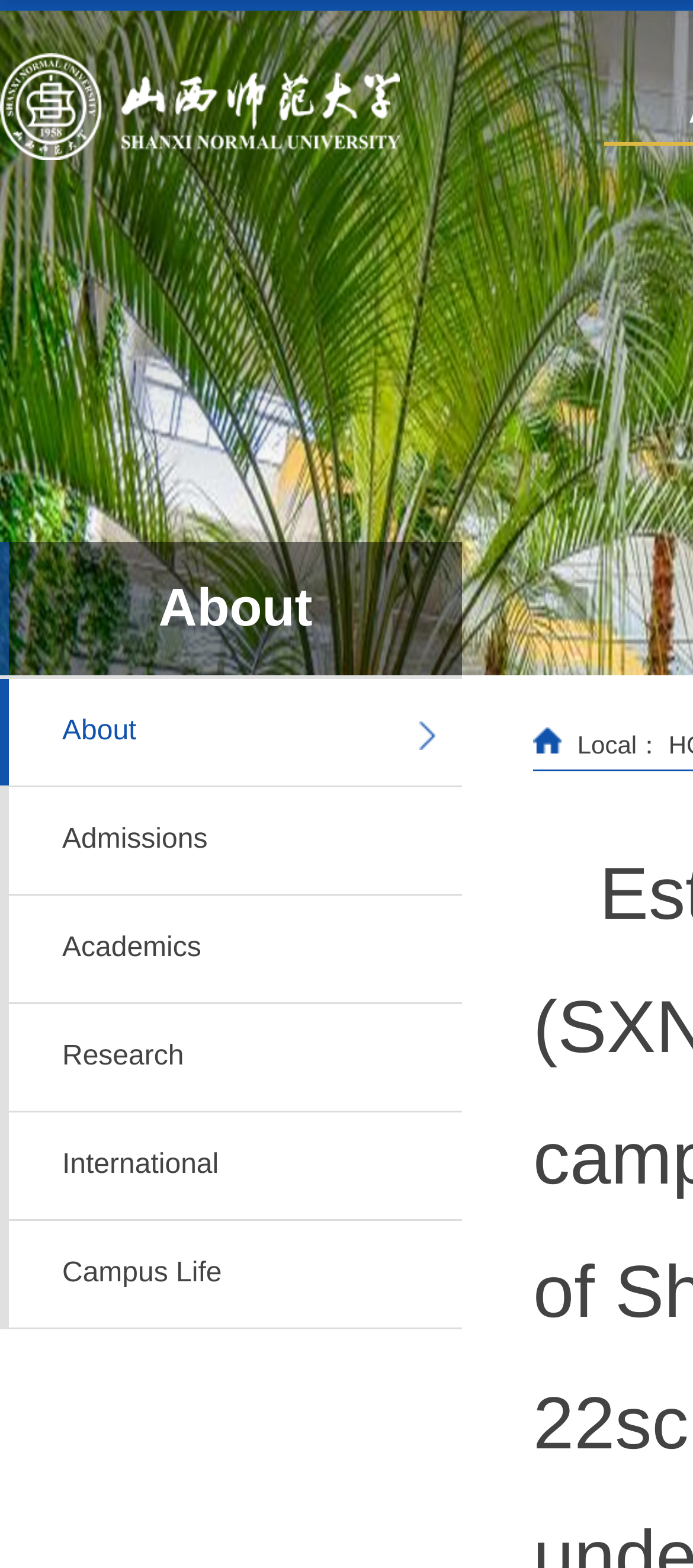Find the bounding box of the UI element described as follows: "Campus Life".

[0.013, 0.779, 0.667, 0.847]